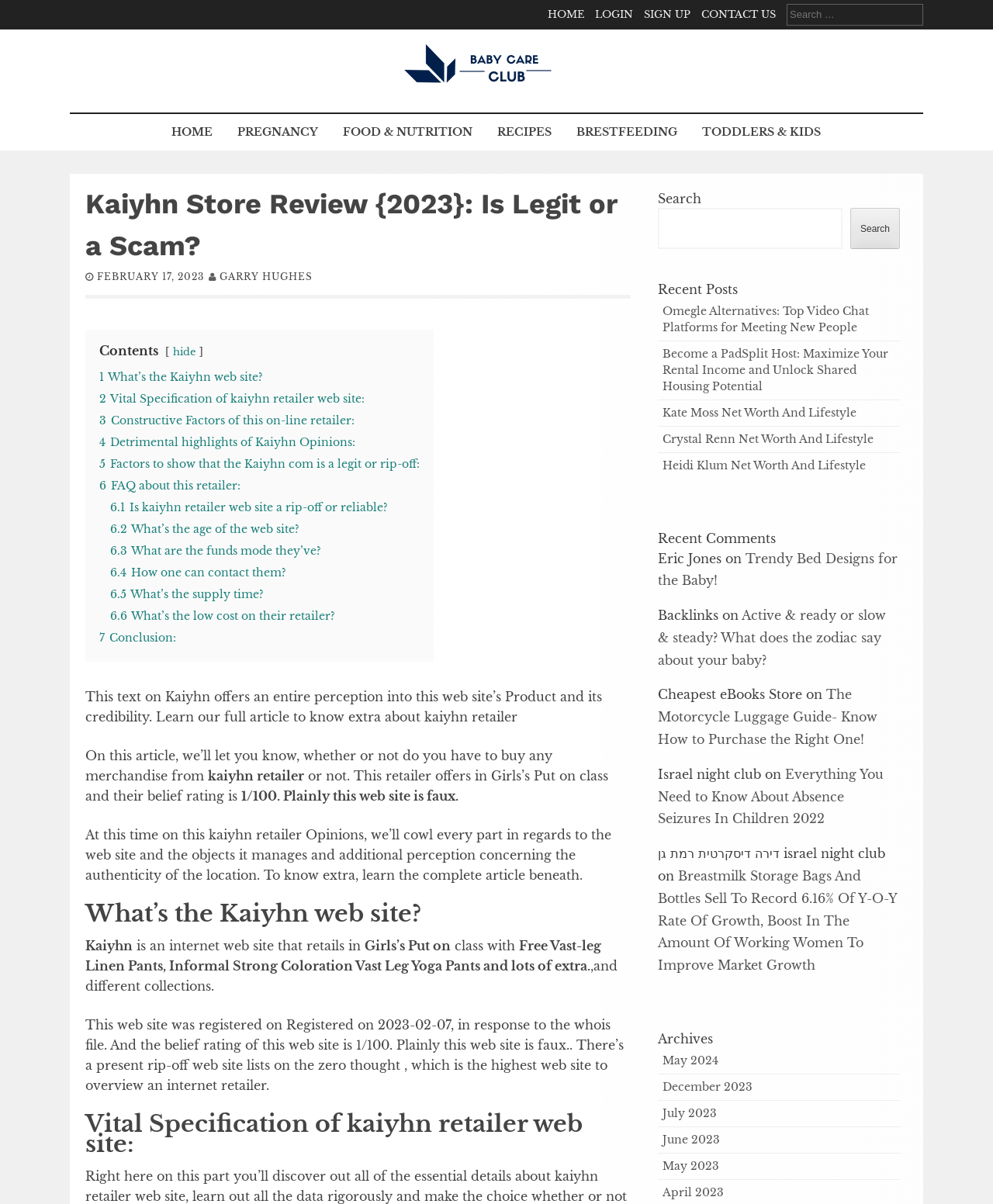Please determine the bounding box coordinates of the clickable area required to carry out the following instruction: "Search in the search box". The coordinates must be four float numbers between 0 and 1, represented as [left, top, right, bottom].

[0.663, 0.172, 0.848, 0.207]